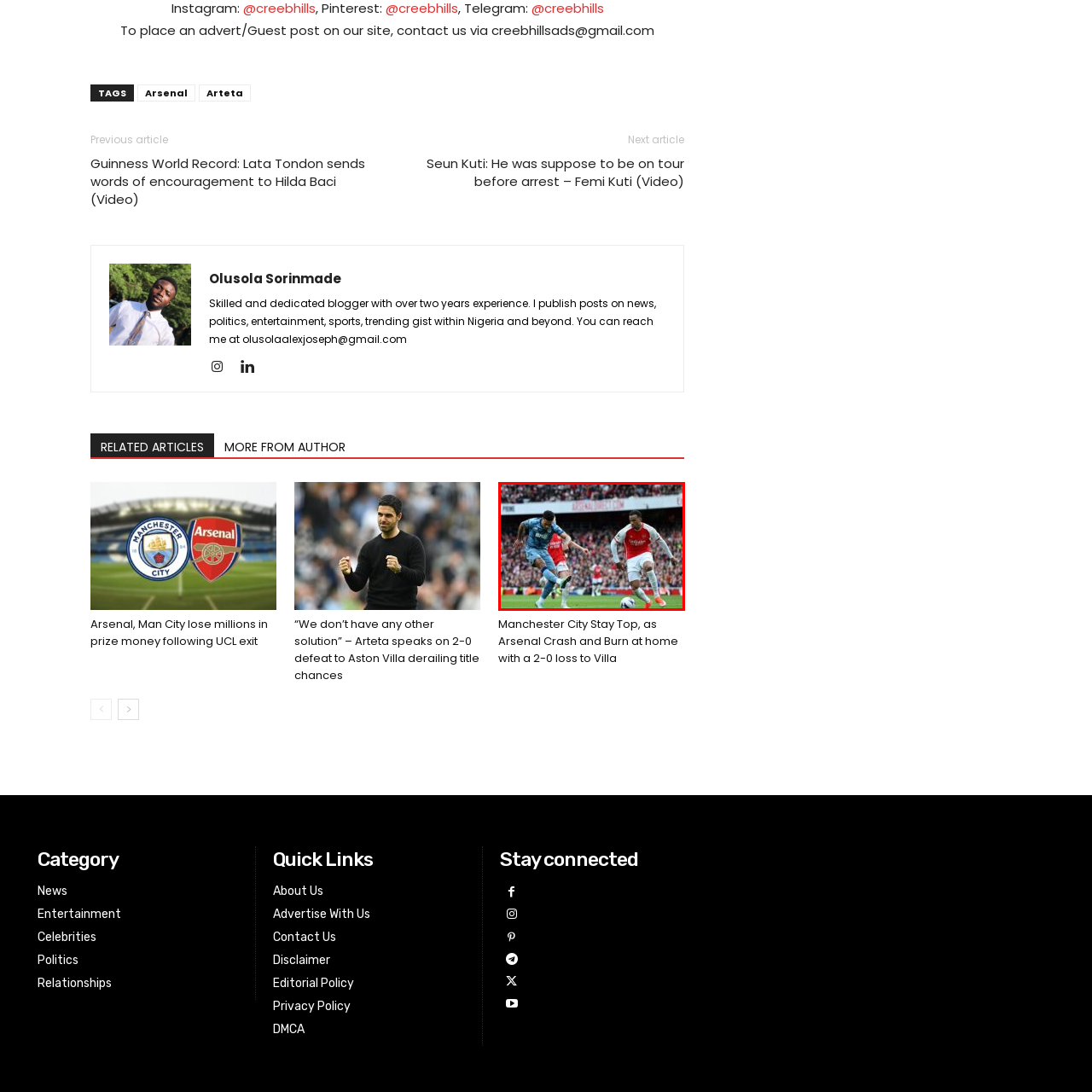Pay attention to the image encircled in red and give a thorough answer to the subsequent question, informed by the visual details in the image:
Where is the match taking place?

The caption explicitly mentions that the match is unfolding at the iconic Emirates Stadium, which is the venue where the match is taking place.